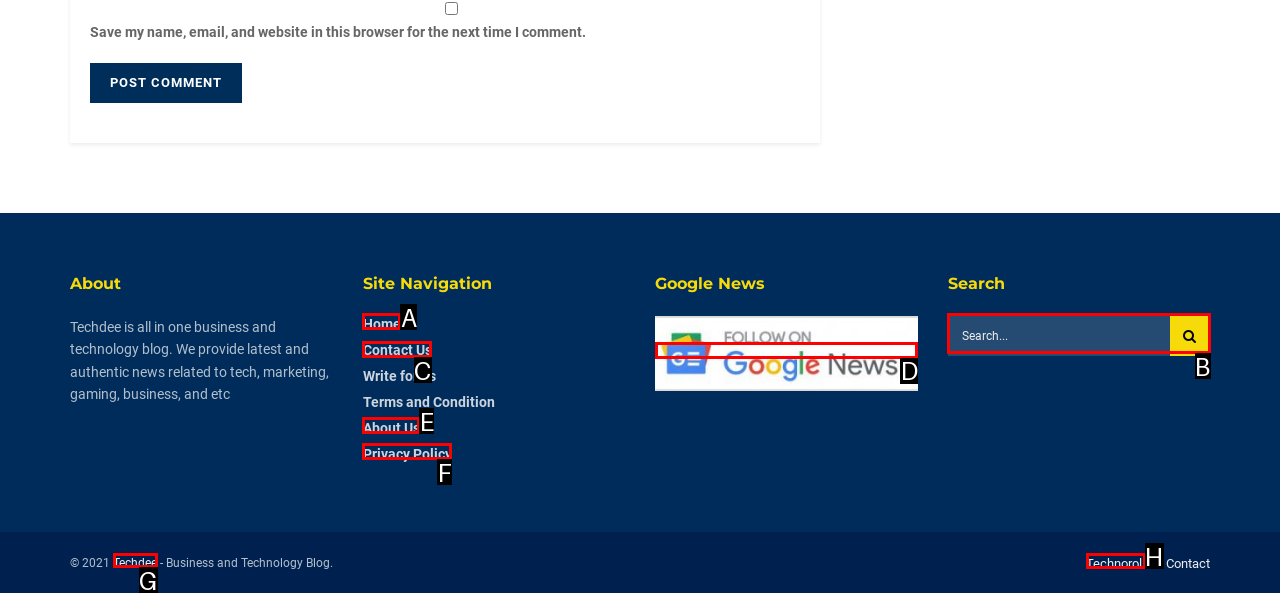From the given options, tell me which letter should be clicked to complete this task: Click the Contact Us link
Answer with the letter only.

C